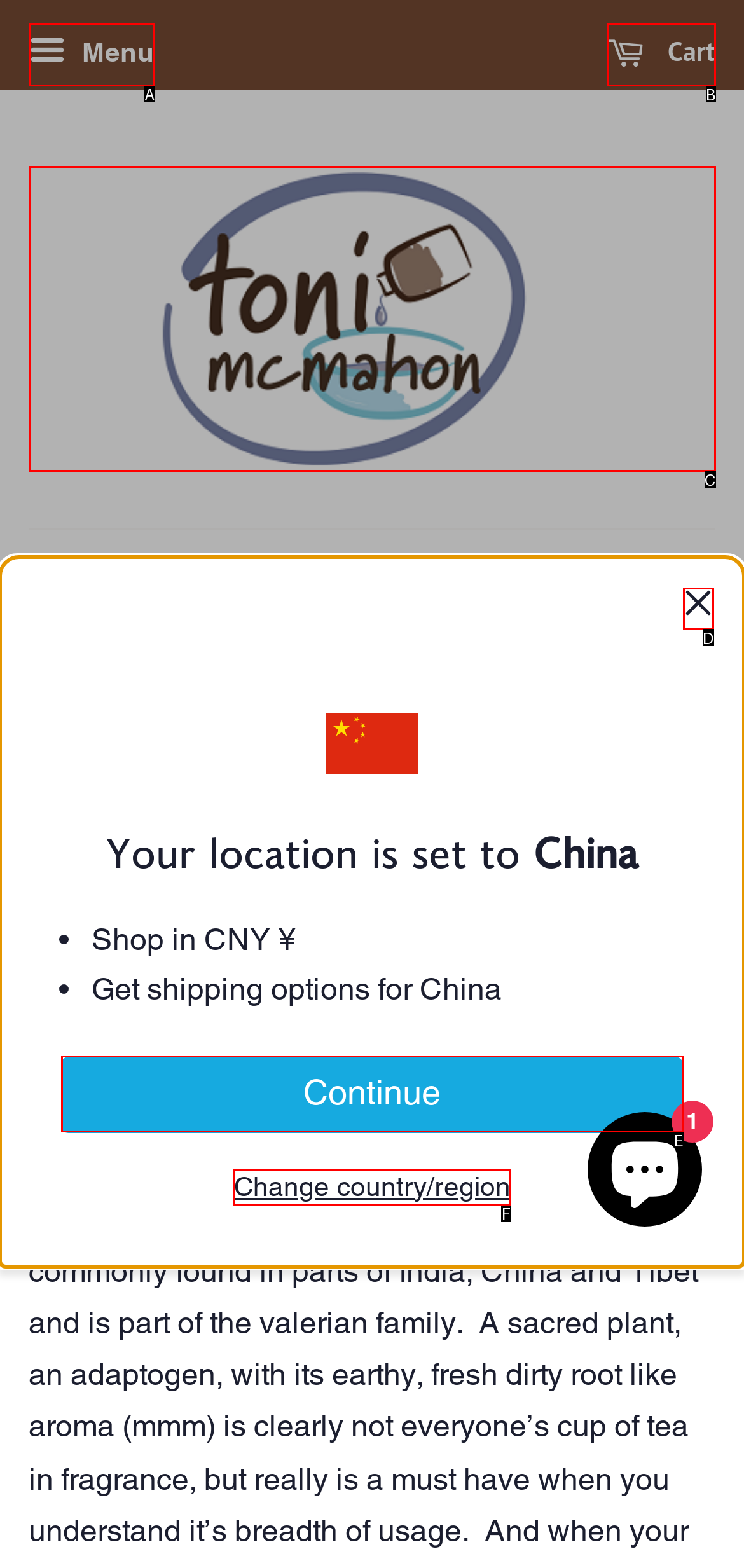Determine which option fits the element description: Continue
Answer with the option’s letter directly.

E